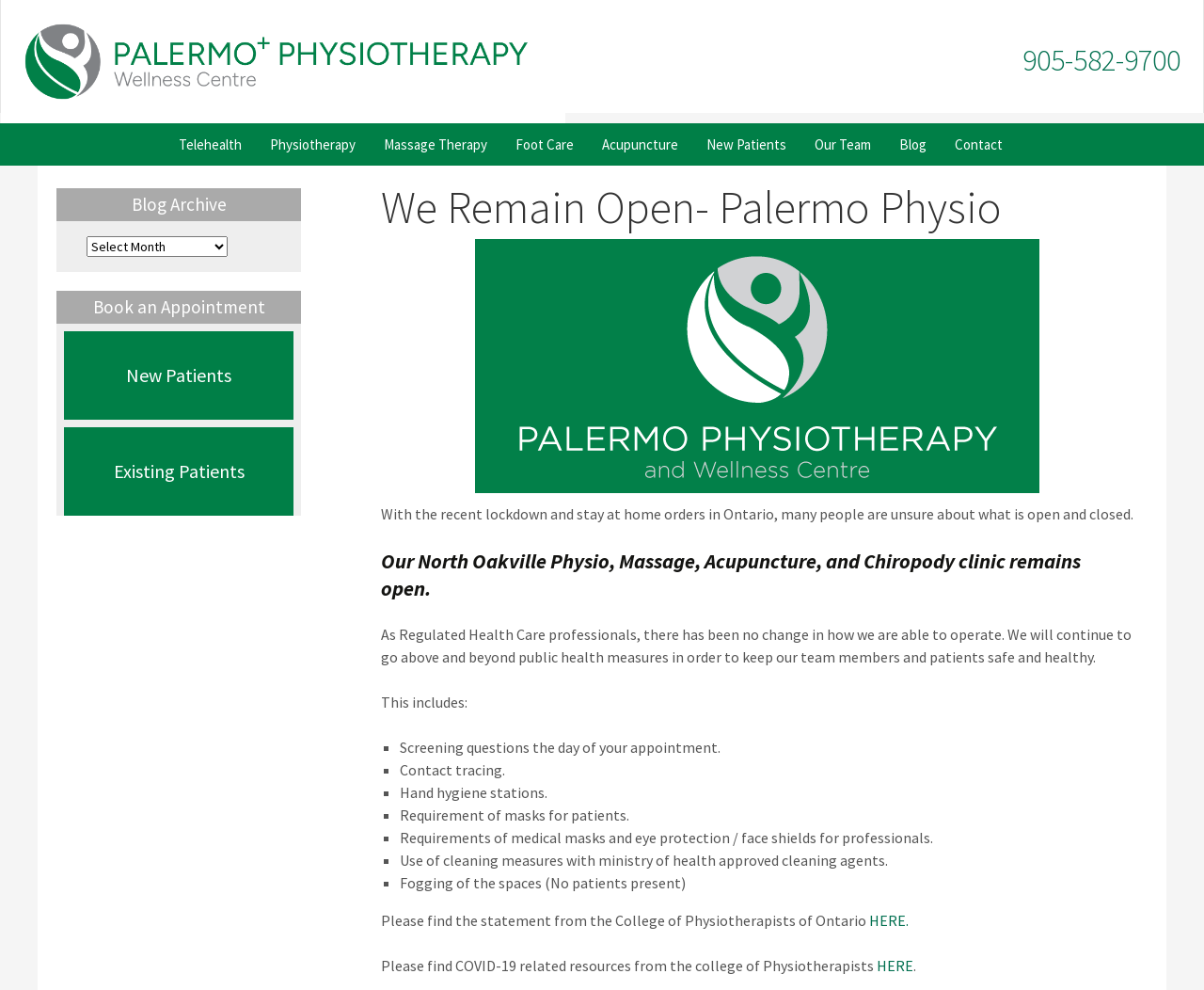Provide the bounding box coordinates of the UI element this sentence describes: "Patient Intake Forms".

[0.575, 0.168, 0.731, 0.21]